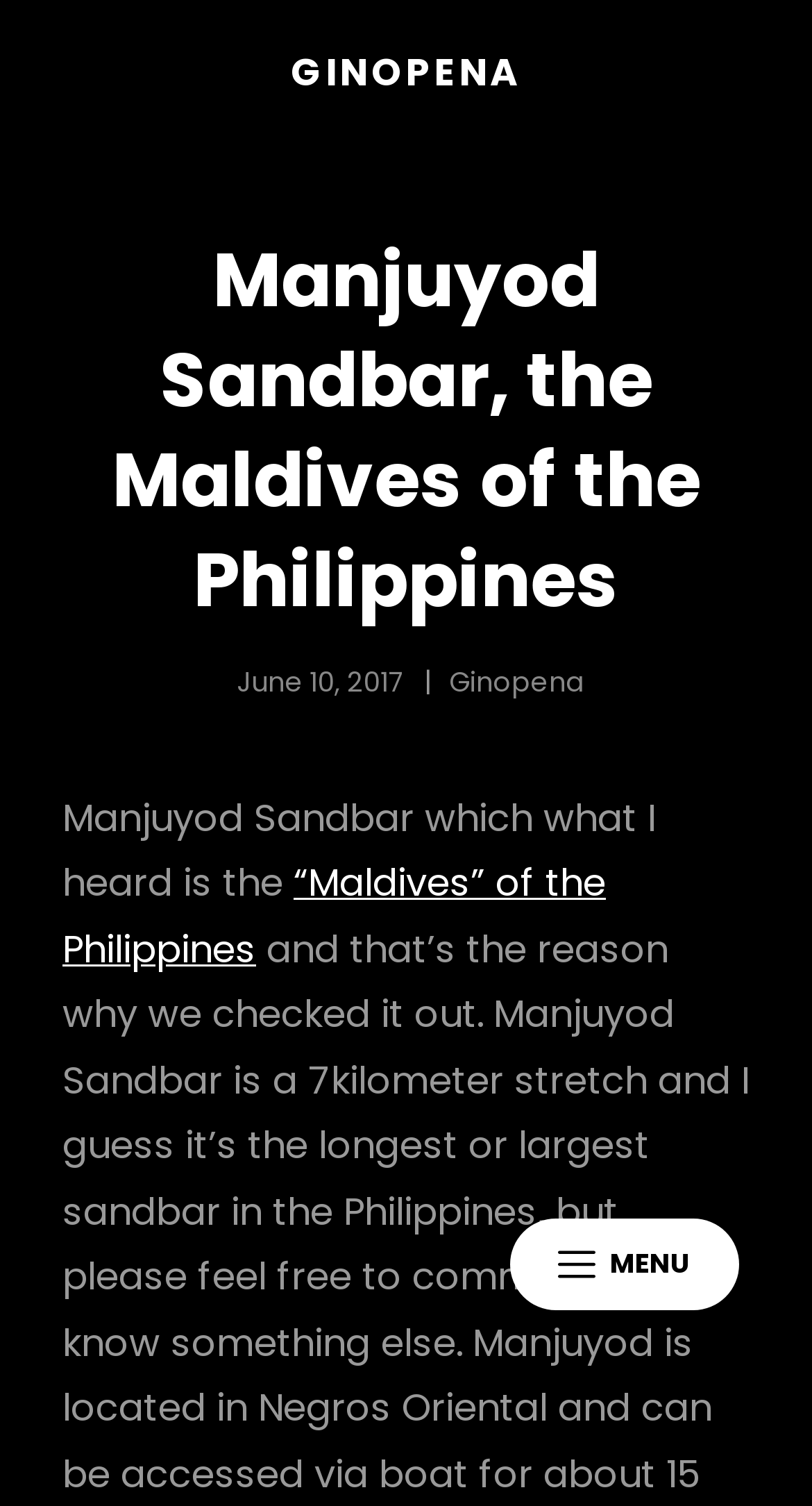What is the name of the author or publisher?
Make sure to answer the question with a detailed and comprehensive explanation.

I found the answer by looking at the link element which says 'Ginopena'.